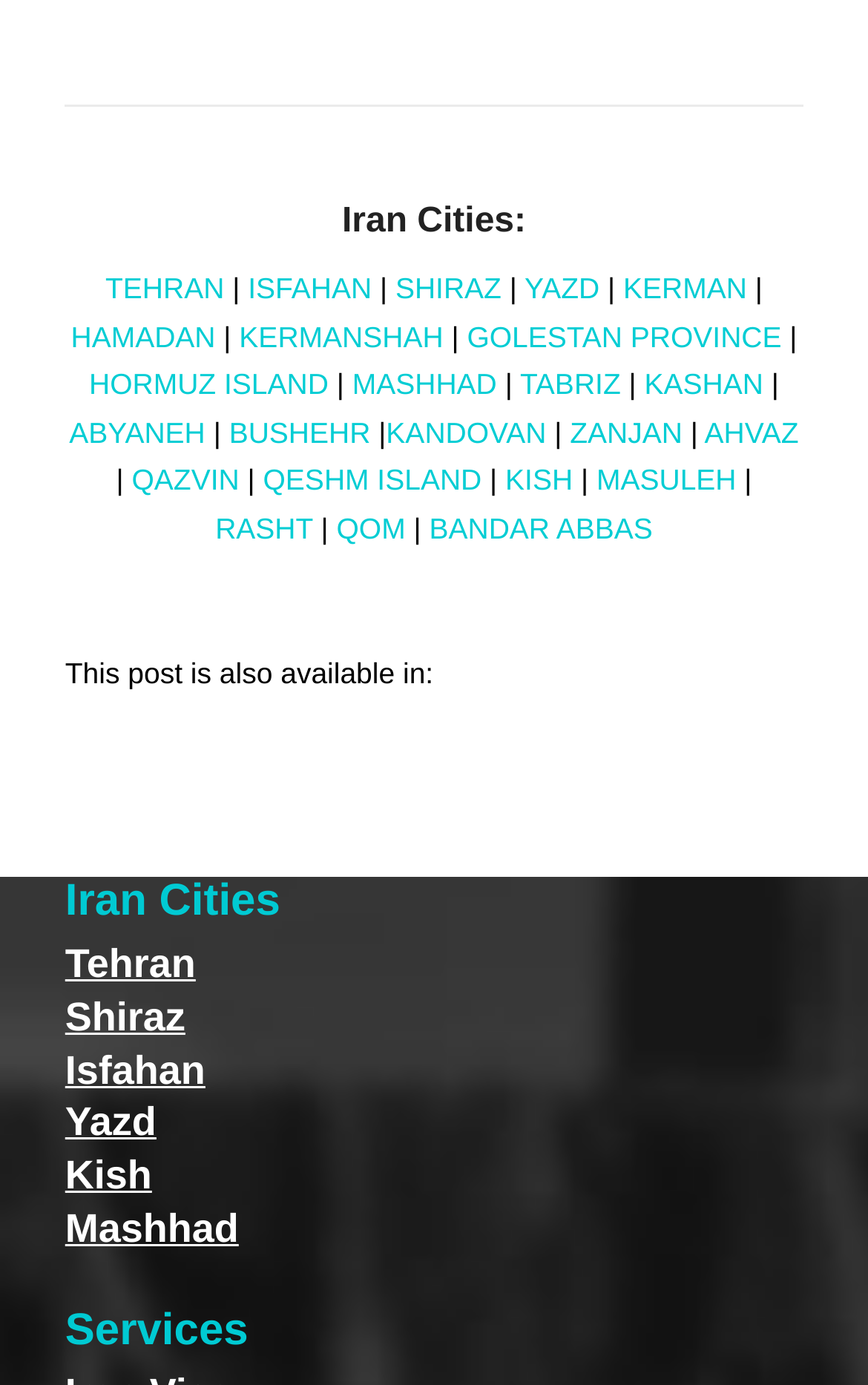Using the given description, provide the bounding box coordinates formatted as (top-left x, top-left y, bottom-right x, bottom-right y), with all values being floating point numbers between 0 and 1. Description: TEHRAN

[0.121, 0.197, 0.258, 0.221]